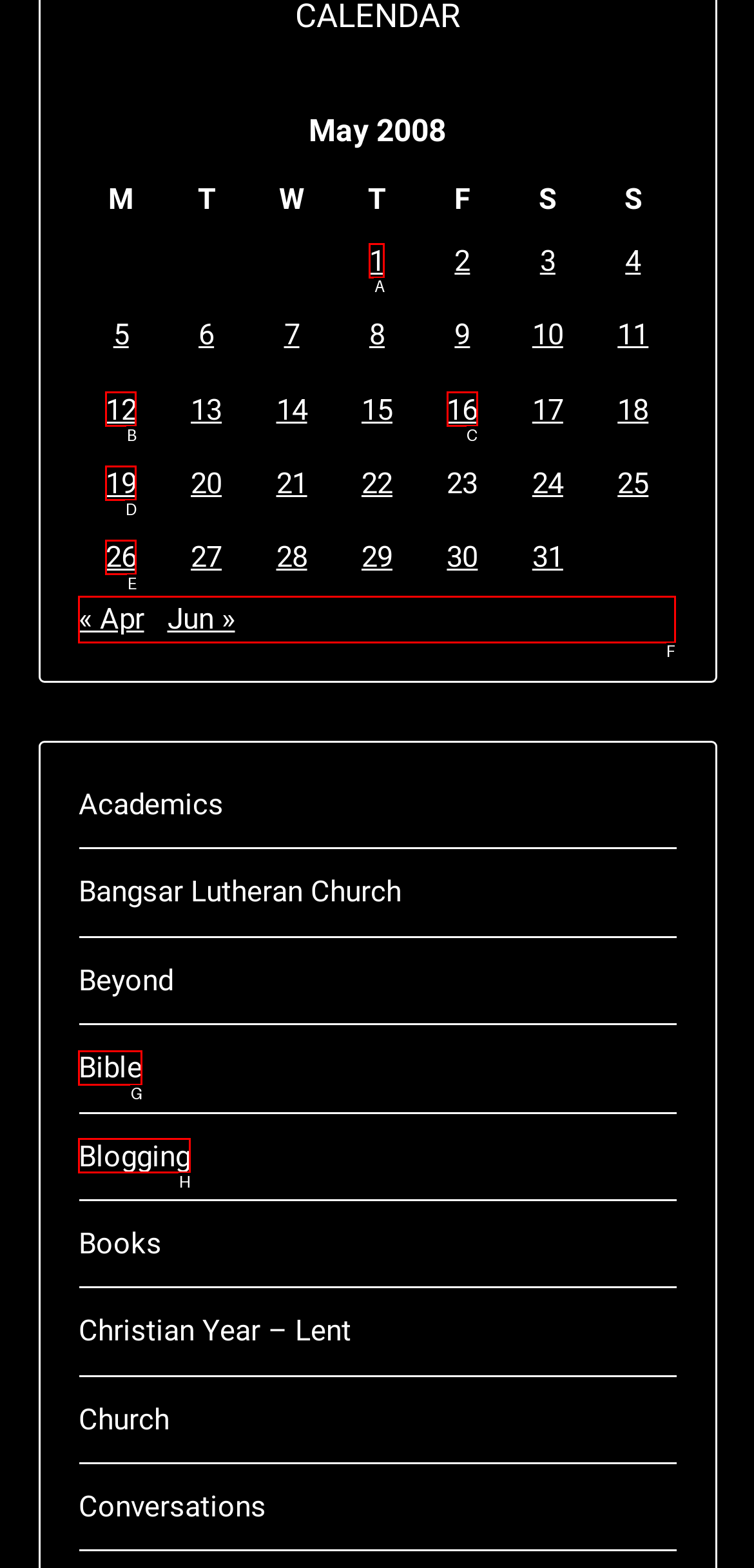Which lettered option should be clicked to achieve the task: Read about END OF LIFE PLANNING? Choose from the given choices.

None